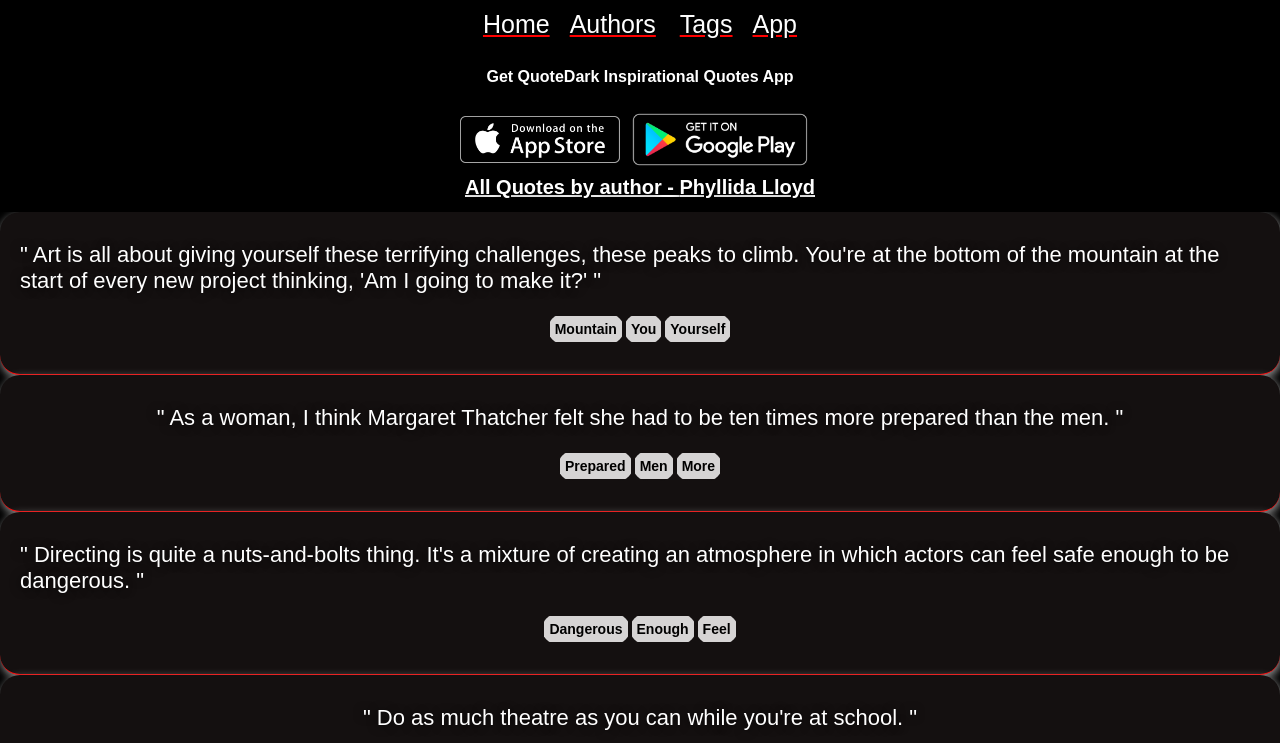What is the theme of the first quote on the webpage?
Look at the screenshot and provide an in-depth answer.

The first quote on the webpage is 'Art is all about giving yourself these terrifying challenges, these peaks to climb. You're at the bottom of the mountain at the start of every new project thinking, 'Am I going to make it?''. The theme of this quote is art, as it discusses the challenges and peaks to climb in the context of artistic projects.